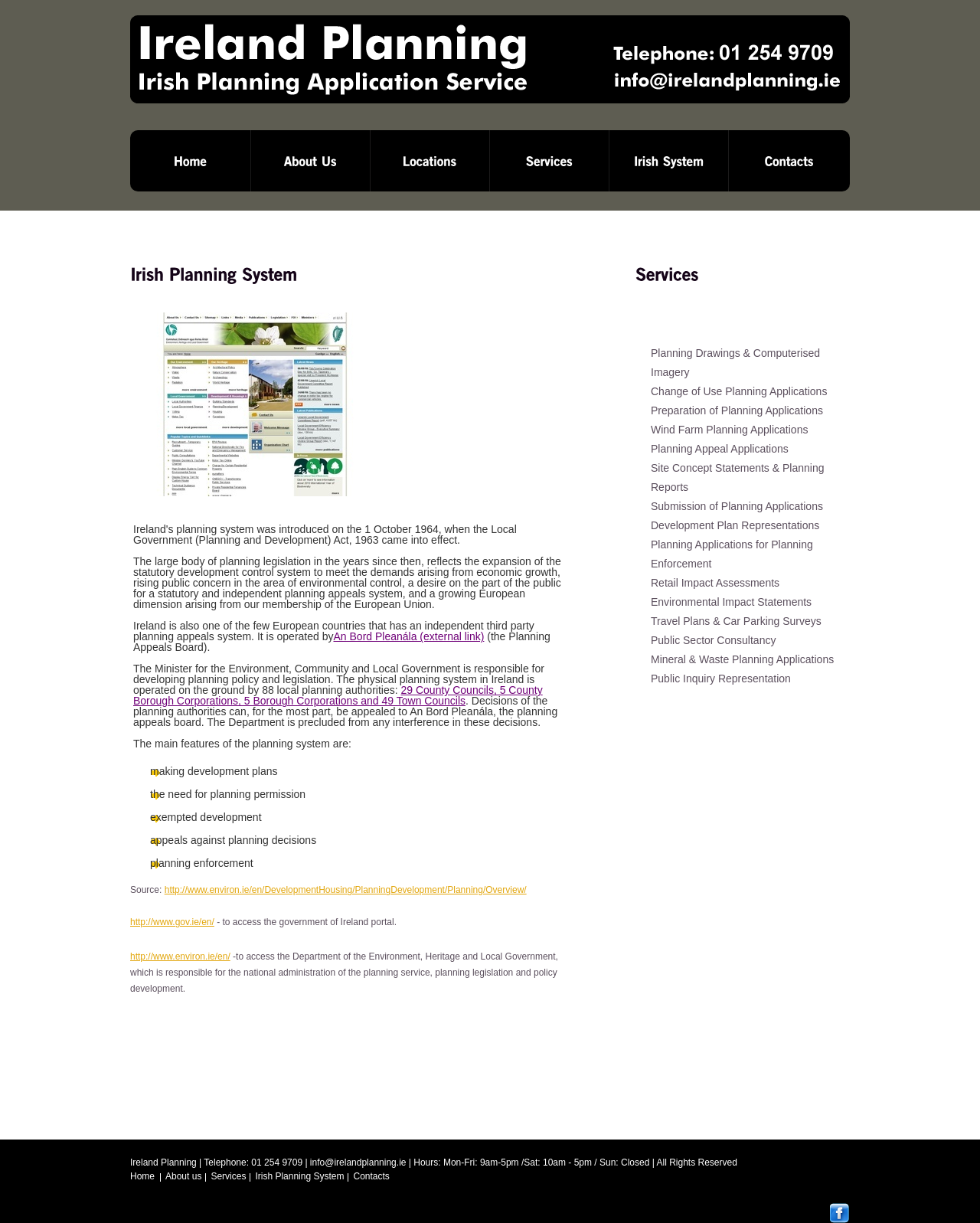Identify the bounding box coordinates of the region that should be clicked to execute the following instruction: "Click on the 'Irish Planning System' link".

[0.622, 0.106, 0.743, 0.157]